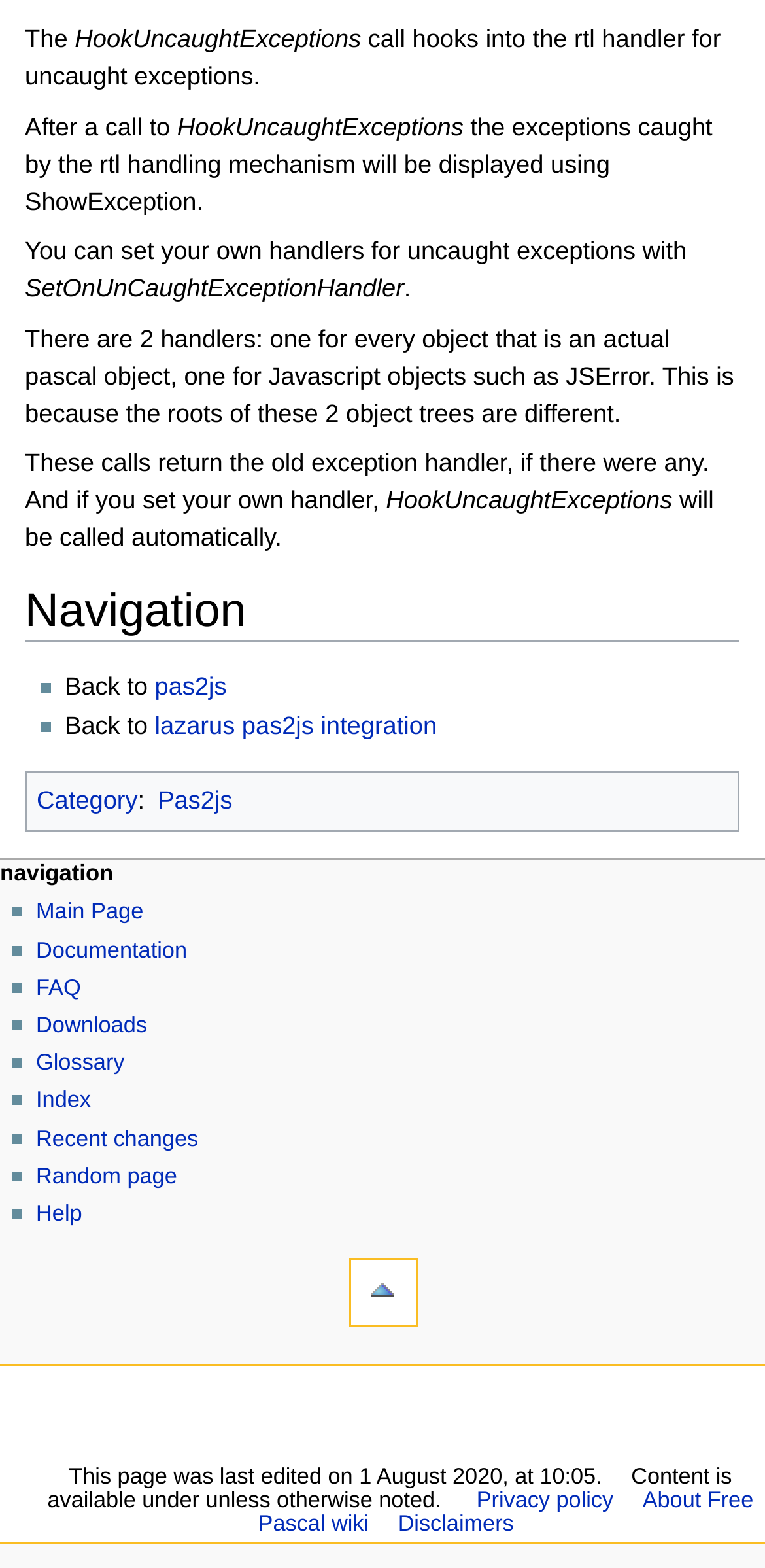Identify the bounding box coordinates of the region that should be clicked to execute the following instruction: "View recent changes".

[0.047, 0.719, 0.259, 0.734]